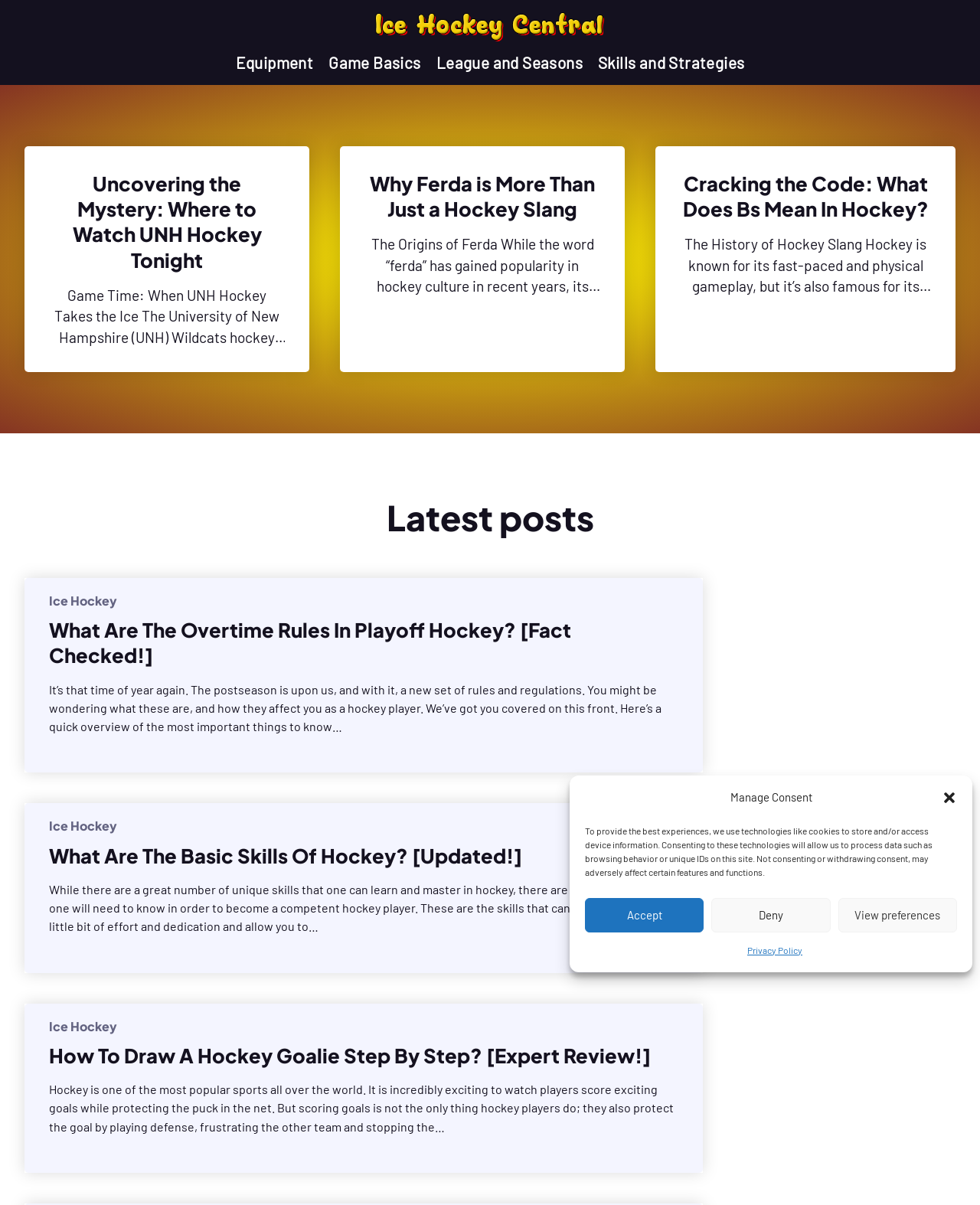Show the bounding box coordinates of the region that should be clicked to follow the instruction: "Read the article 'Uncovering the Mystery: Where to Watch UNH Hockey Tonight'."

[0.05, 0.142, 0.291, 0.226]